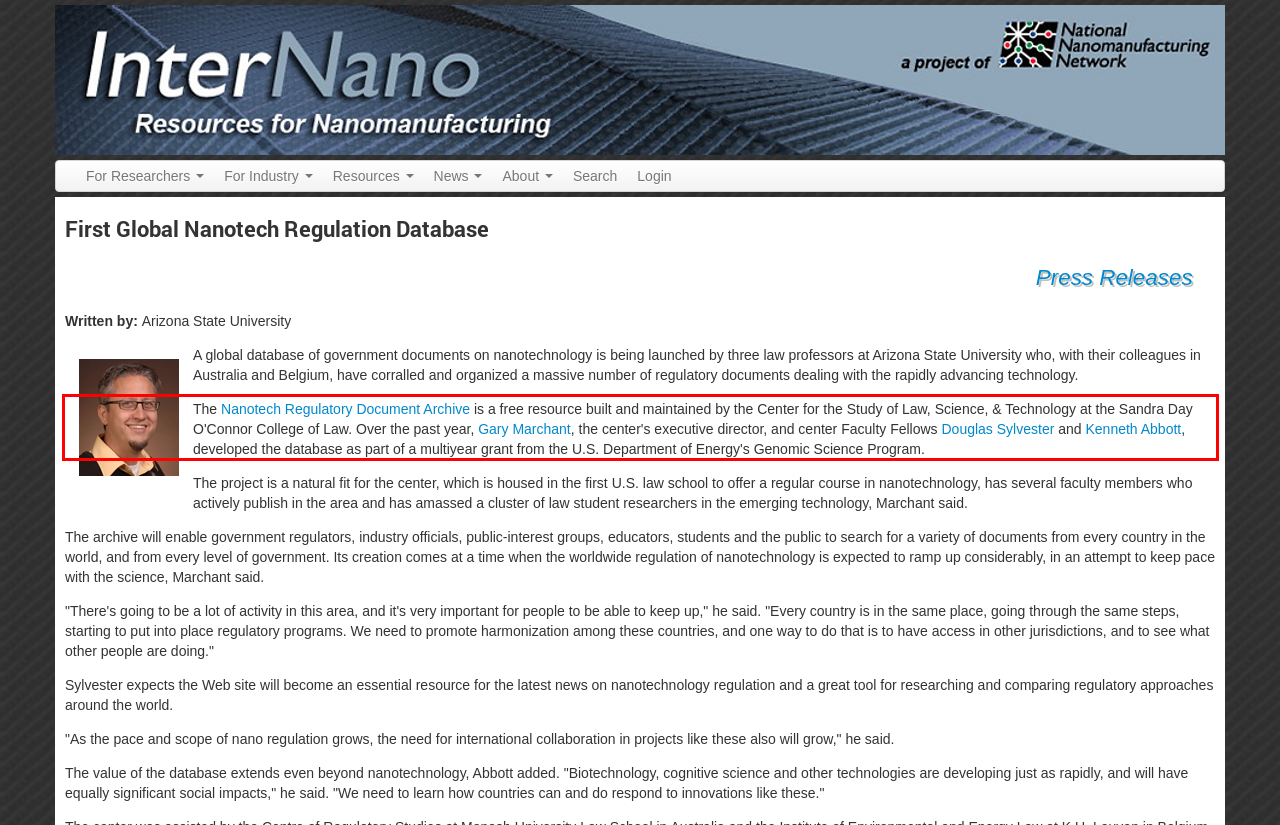You are given a screenshot of a webpage with a UI element highlighted by a red bounding box. Please perform OCR on the text content within this red bounding box.

The Nanotech Regulatory Document Archive is a free resource built and maintained by the Center for the Study of Law, Science, & Technology at the Sandra Day O'Connor College of Law. Over the past year, Gary Marchant, the center's executive director, and center Faculty Fellows Douglas Sylvester and Kenneth Abbott, developed the database as part of a multiyear grant from the U.S. Department of Energy's Genomic Science Program.